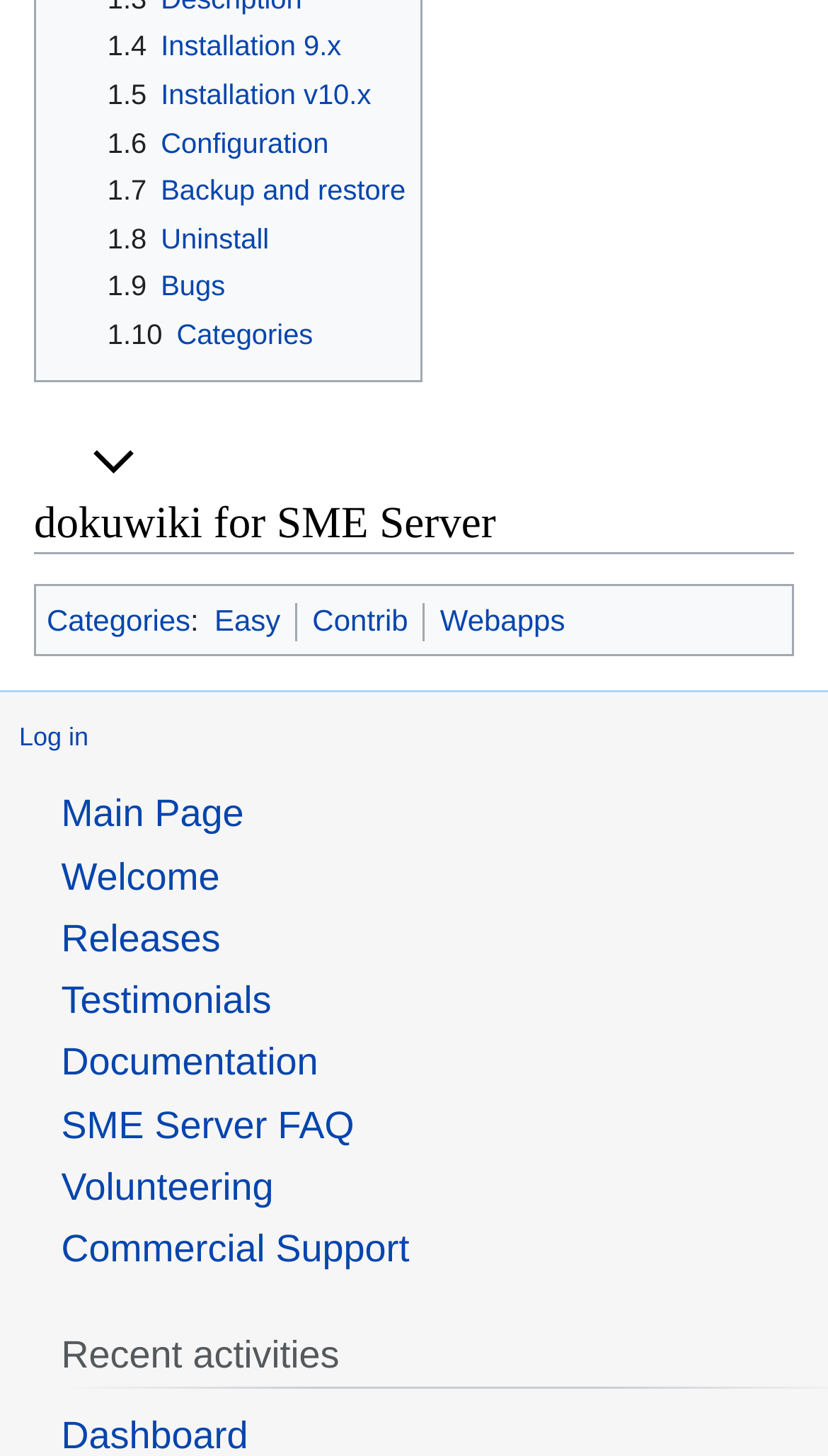Given the element description, predict the bounding box coordinates in the format (top-left x, top-left y, bottom-right x, bottom-right y), using floating point numbers between 0 and 1: Welcome

[0.074, 0.587, 0.265, 0.616]